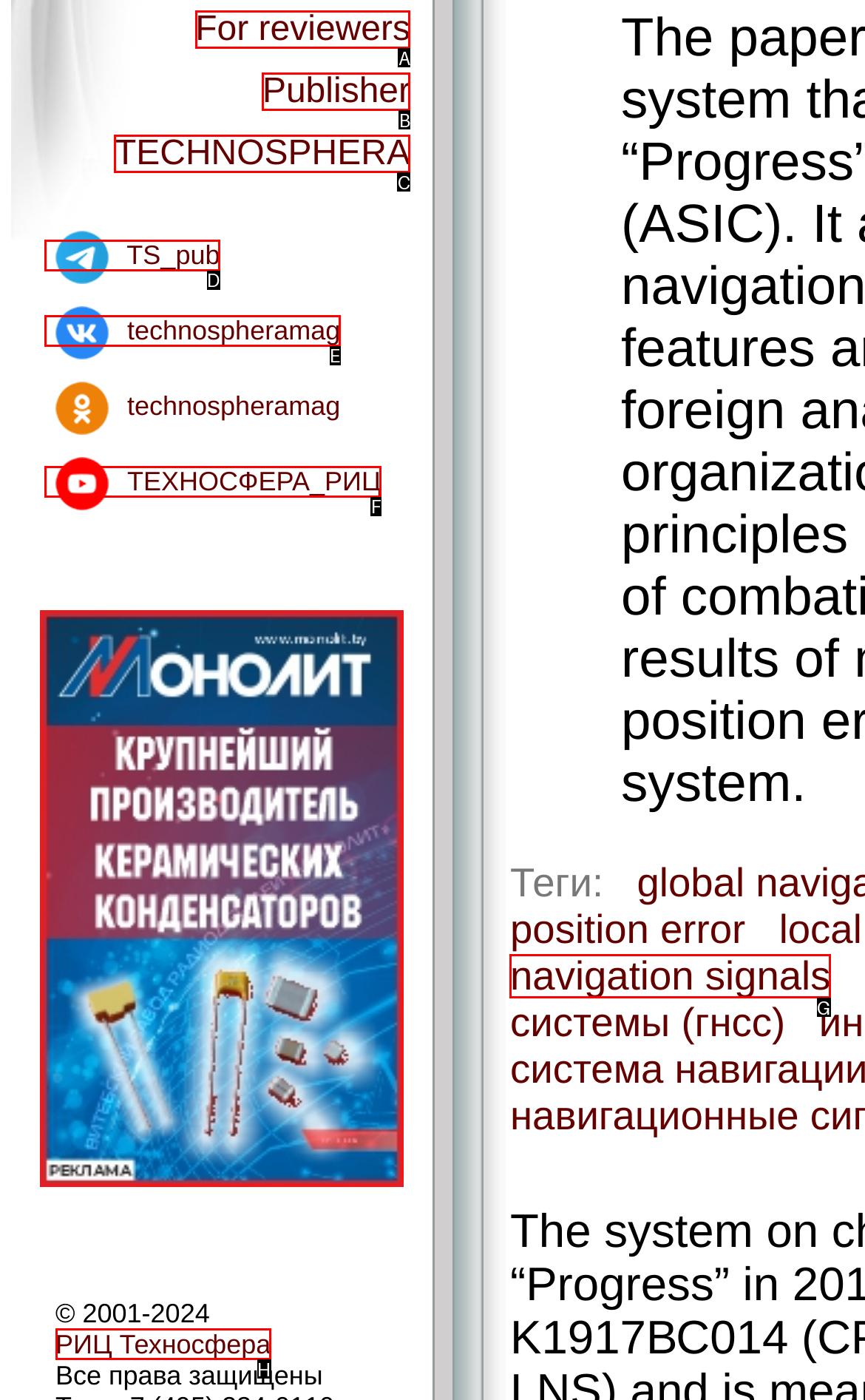Pick the HTML element that corresponds to the description: TS_pub
Answer with the letter of the correct option from the given choices directly.

D